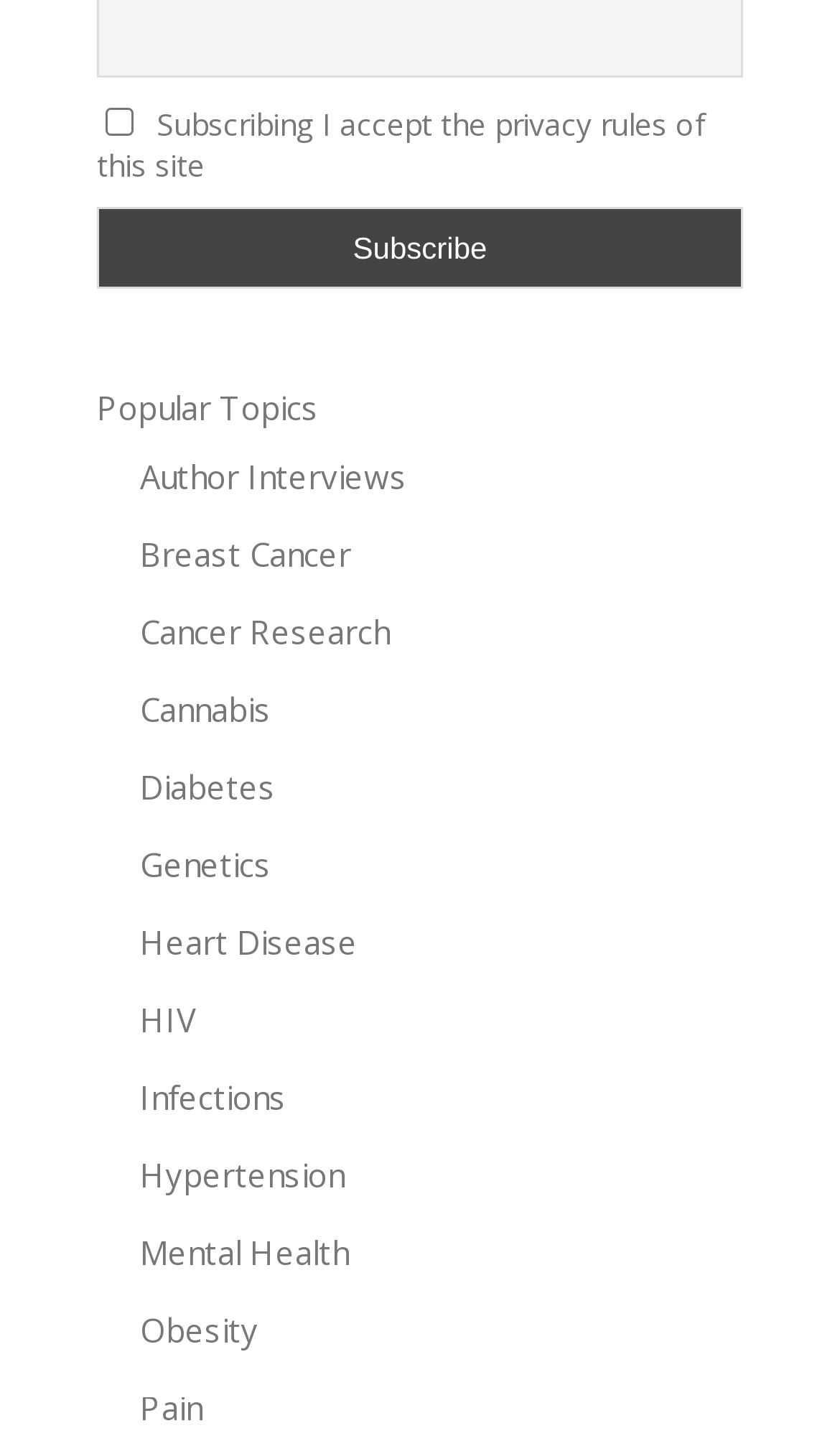Predict the bounding box coordinates for the UI element described as: "Infections". The coordinates should be four float numbers between 0 and 1, presented as [left, top, right, bottom].

[0.167, 0.752, 0.341, 0.782]